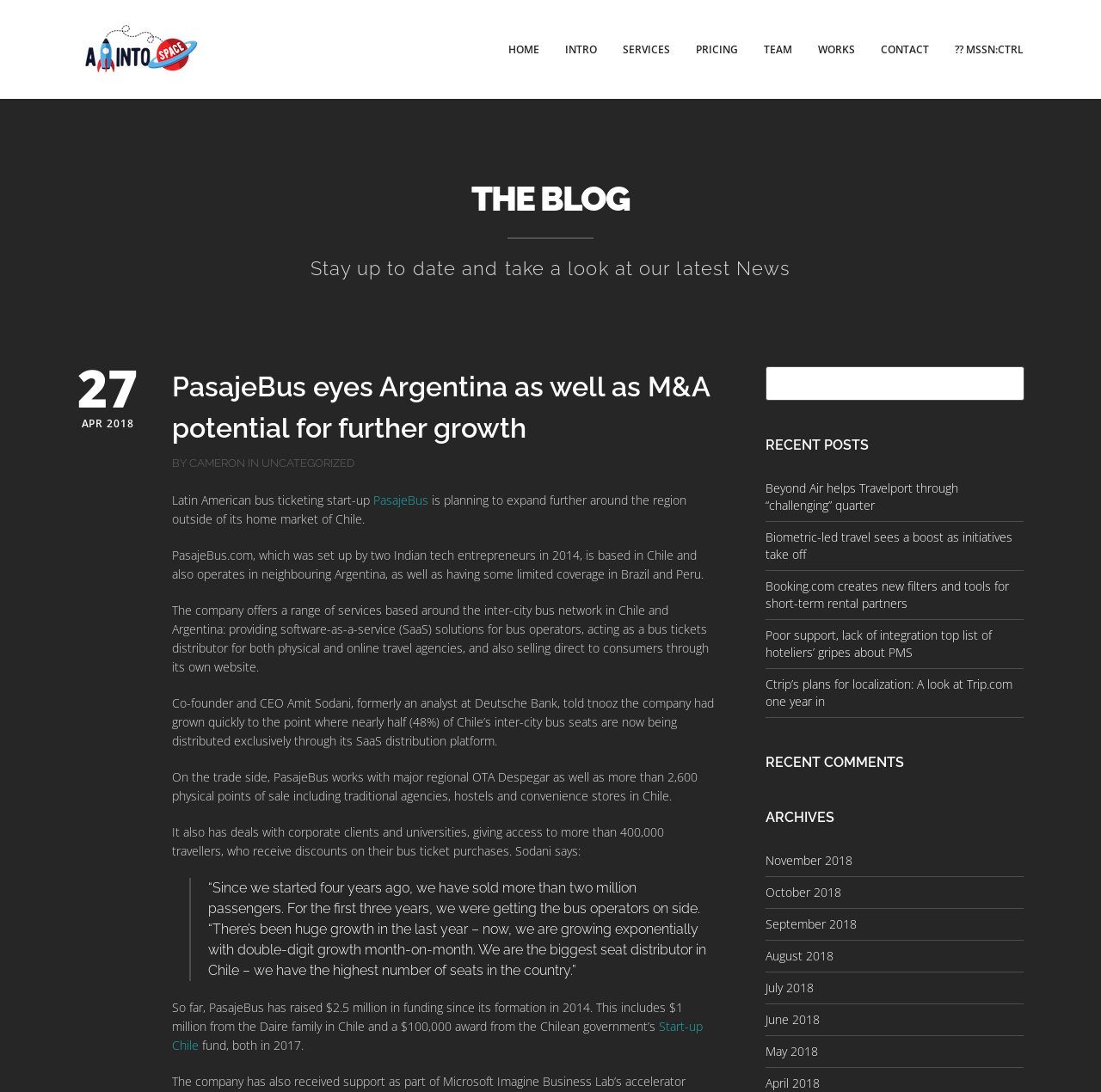What is the name of the CEO of PasajeBus?
Please use the image to provide an in-depth answer to the question.

The CEO of PasajeBus is Amit Sodani, who is quoted in the blog post talking about the company's growth and expansion plans.